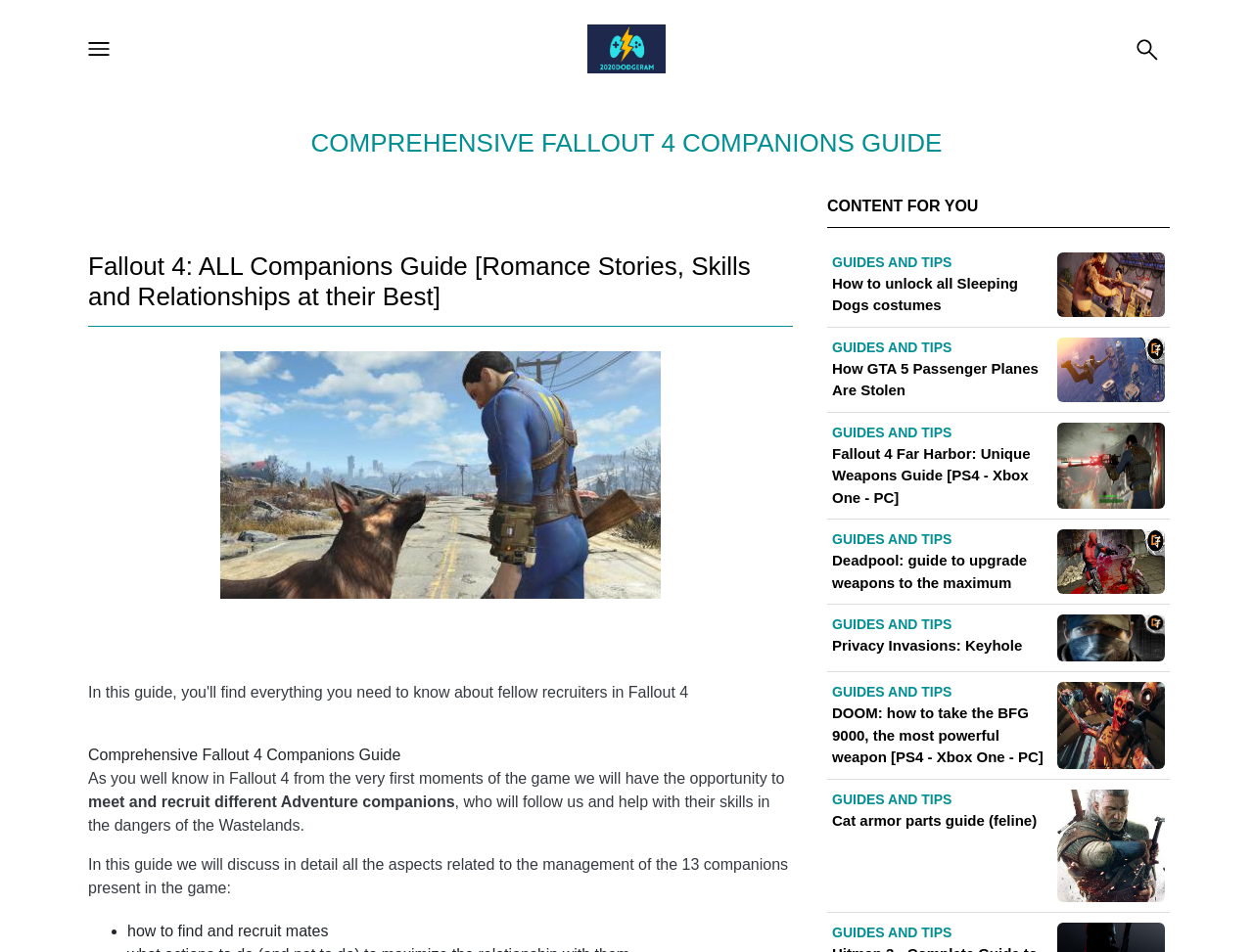What is the purpose of the 'Search' button?
Please provide a comprehensive answer based on the contents of the image.

The 'Search' button is located at the top right corner of the webpage, and its purpose is to allow users to search for specific content within the website.